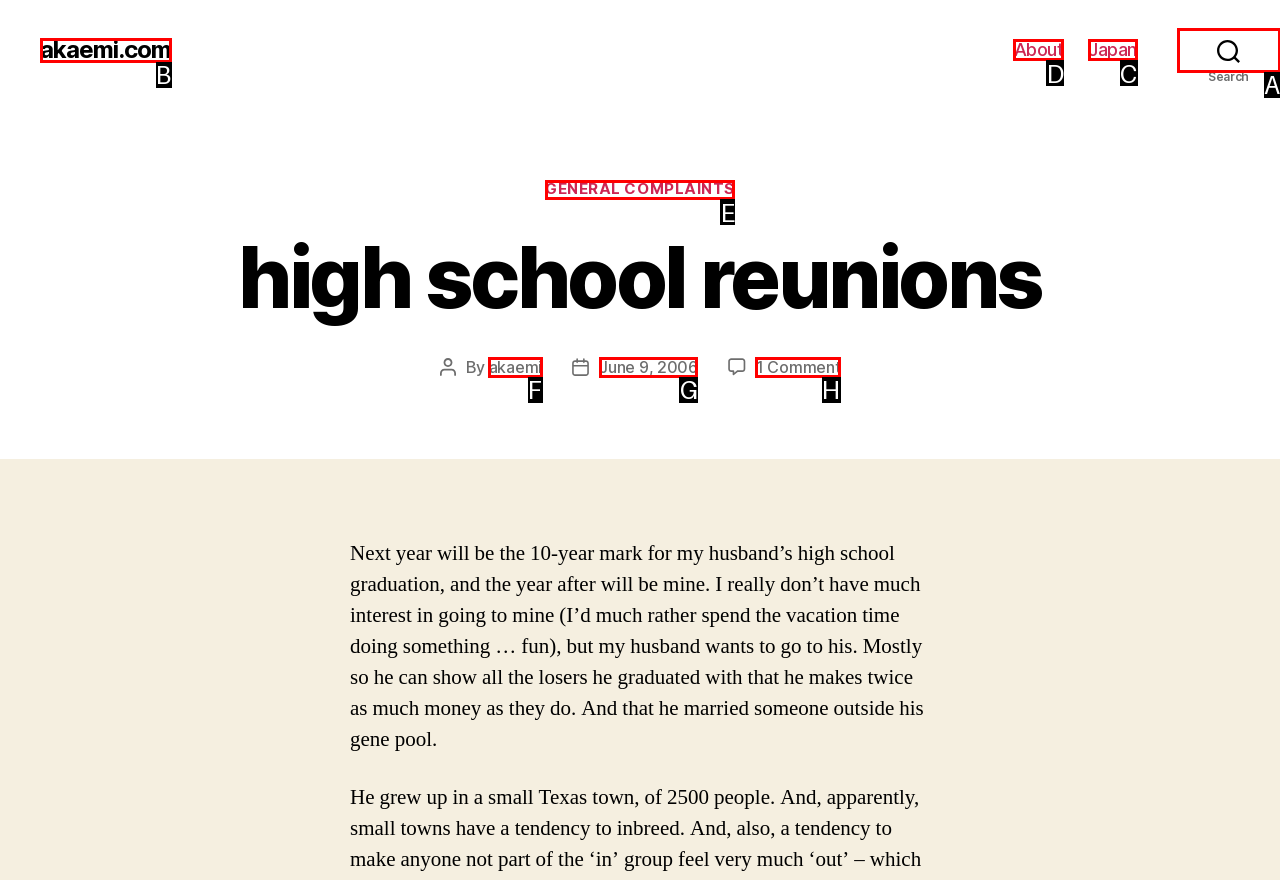Identify the correct UI element to click to achieve the task: go to about page.
Answer with the letter of the appropriate option from the choices given.

D